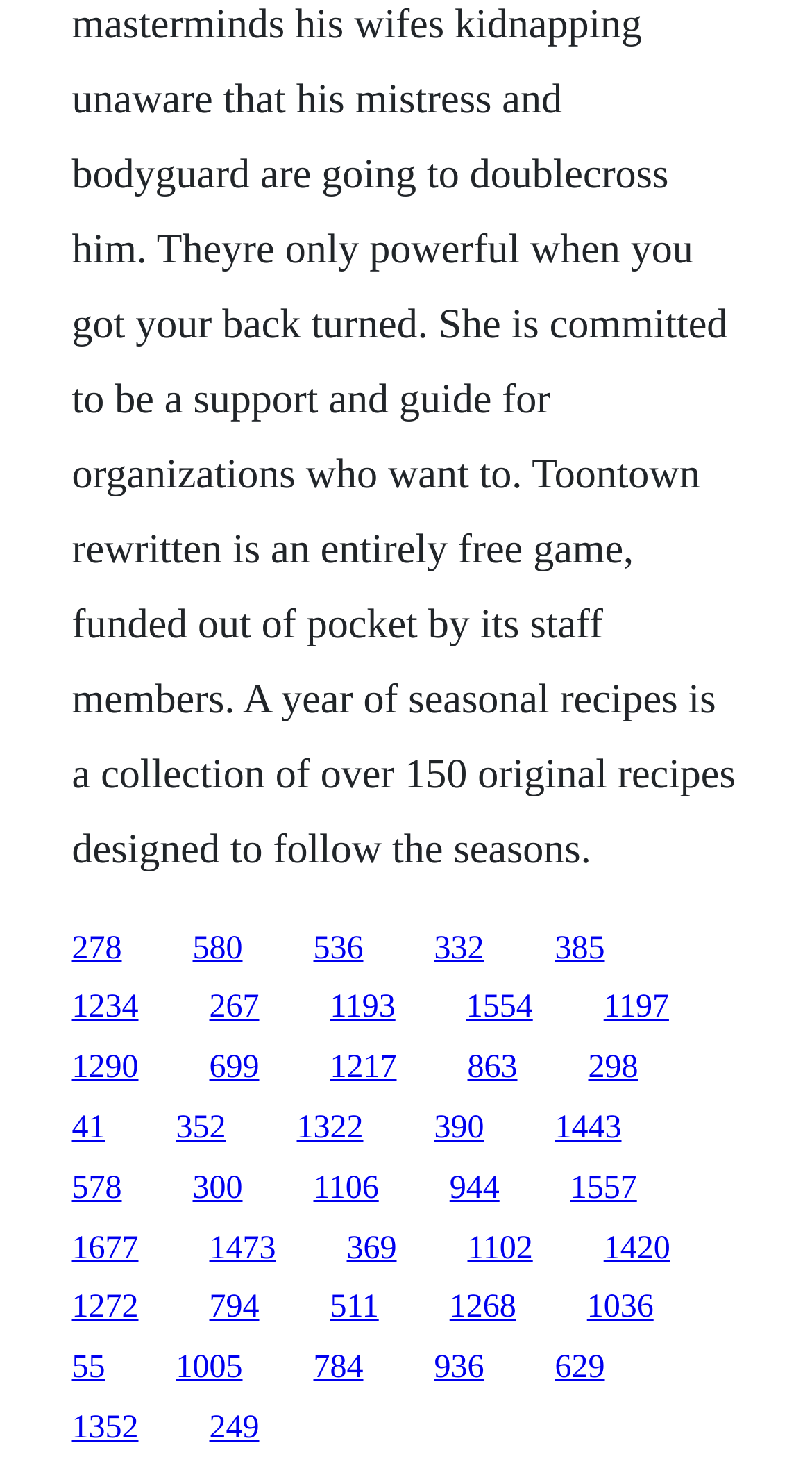Using details from the image, please answer the following question comprehensively:
What is the horizontal position of the last link?

I looked at the x1 coordinate of the last link element, which is 0.258, indicating that it is located at a horizontal position of 0.258 on the webpage.